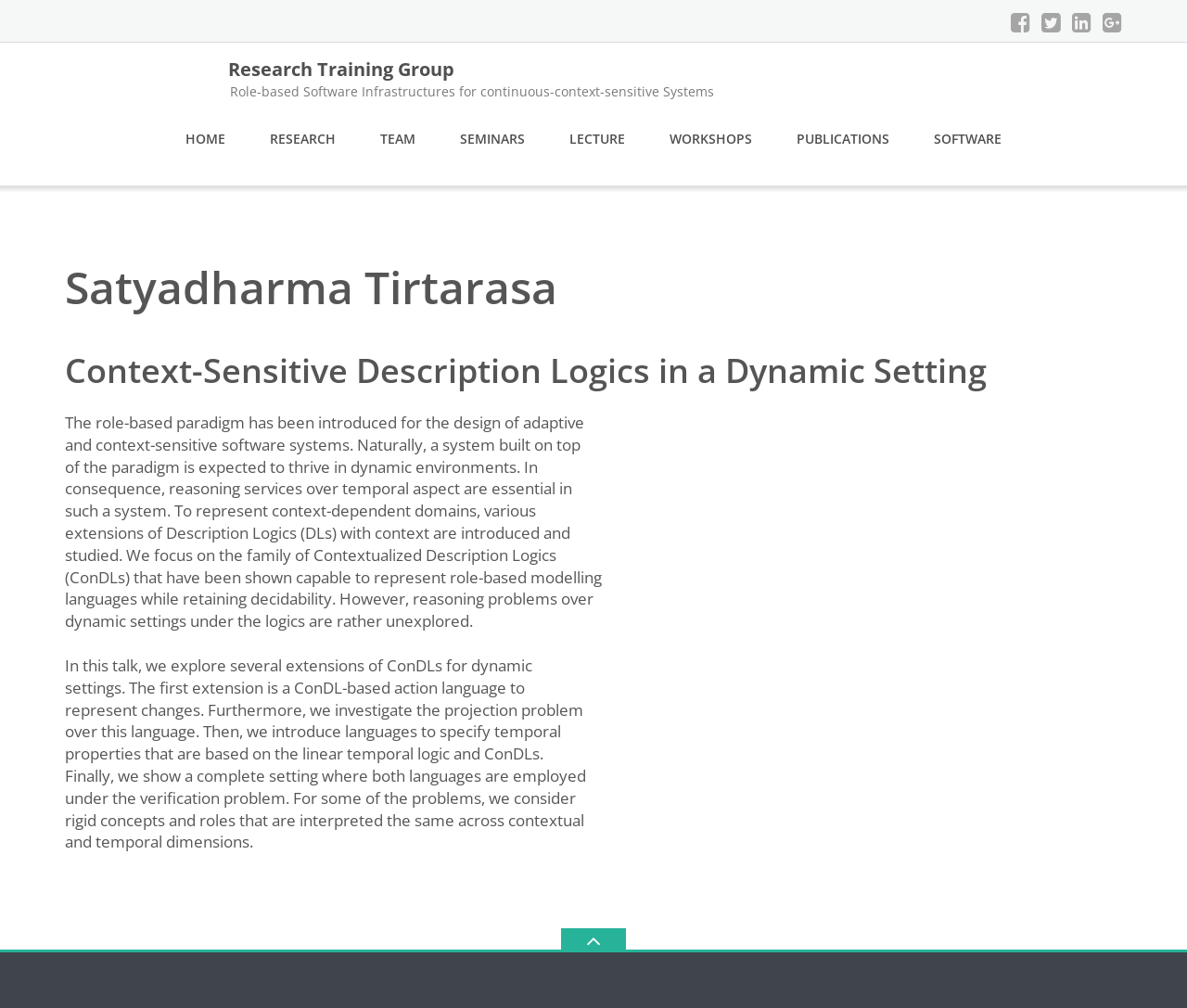Determine the bounding box coordinates for the area that should be clicked to carry out the following instruction: "Click the link to learn about Context-Sensitive Description Logics".

[0.055, 0.35, 0.945, 0.386]